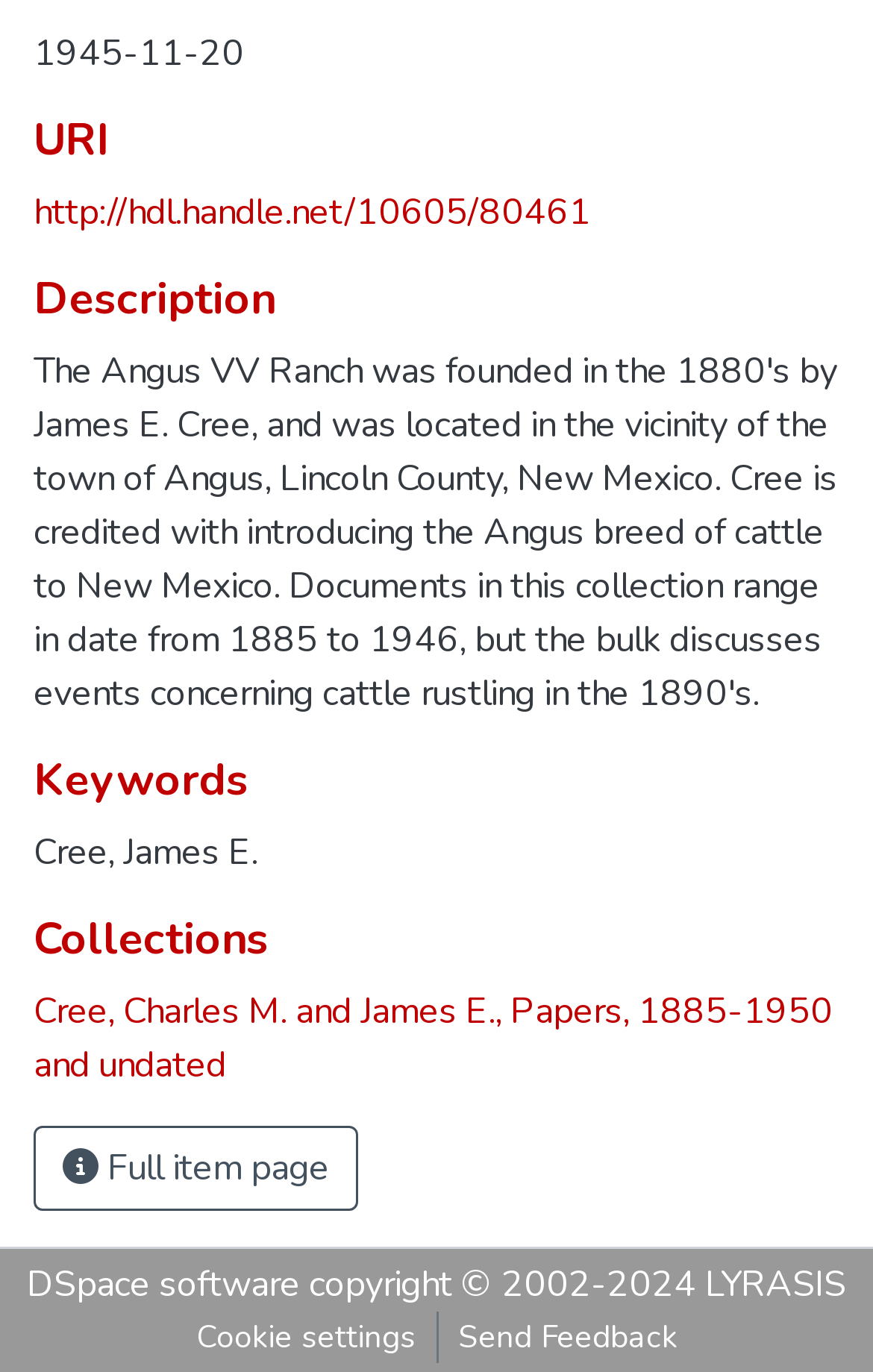What is the URI of the webpage?
Offer a detailed and full explanation in response to the question.

The URI of the webpage is 'http://hdl.handle.net/10605/80461', which can be found in the link element with the bounding box coordinates [0.038, 0.137, 0.677, 0.173].